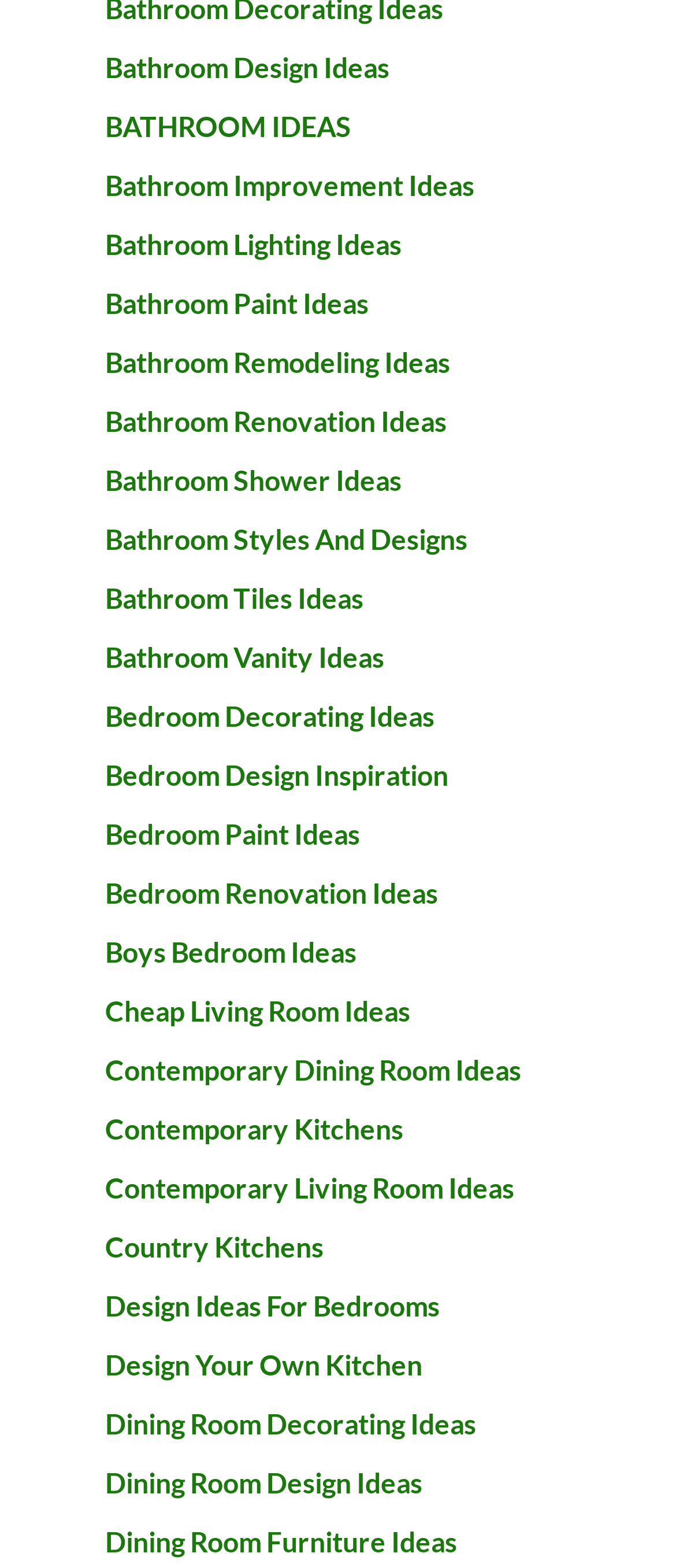Please predict the bounding box coordinates of the element's region where a click is necessary to complete the following instruction: "Discover design ideas for bedrooms". The coordinates should be represented by four float numbers between 0 and 1, i.e., [left, top, right, bottom].

[0.155, 0.822, 0.65, 0.843]